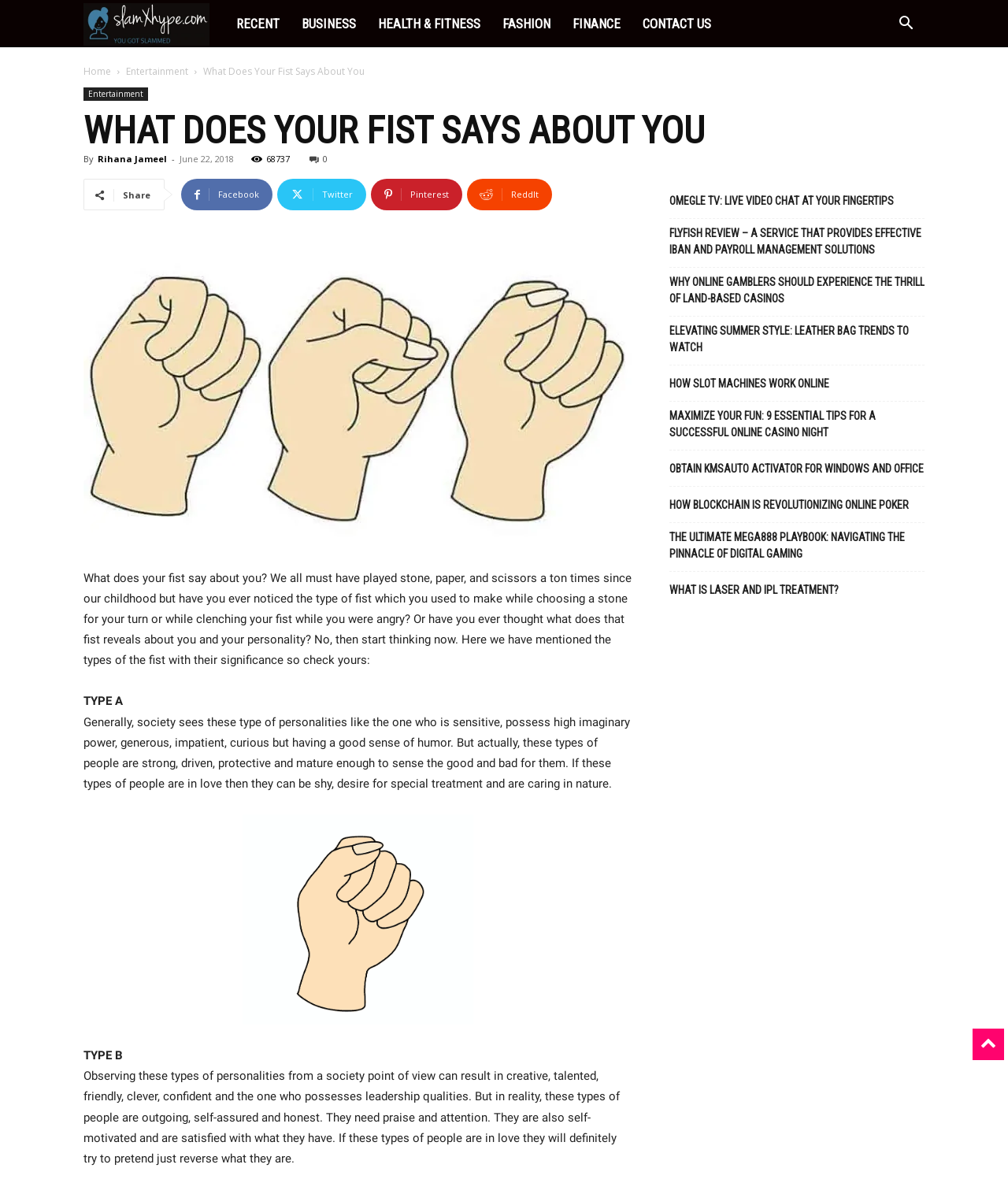Utilize the information from the image to answer the question in detail:
What is the category of the article?

The category of the article can be found by looking at the navigation menu of the webpage, where it says 'Entertainment'.